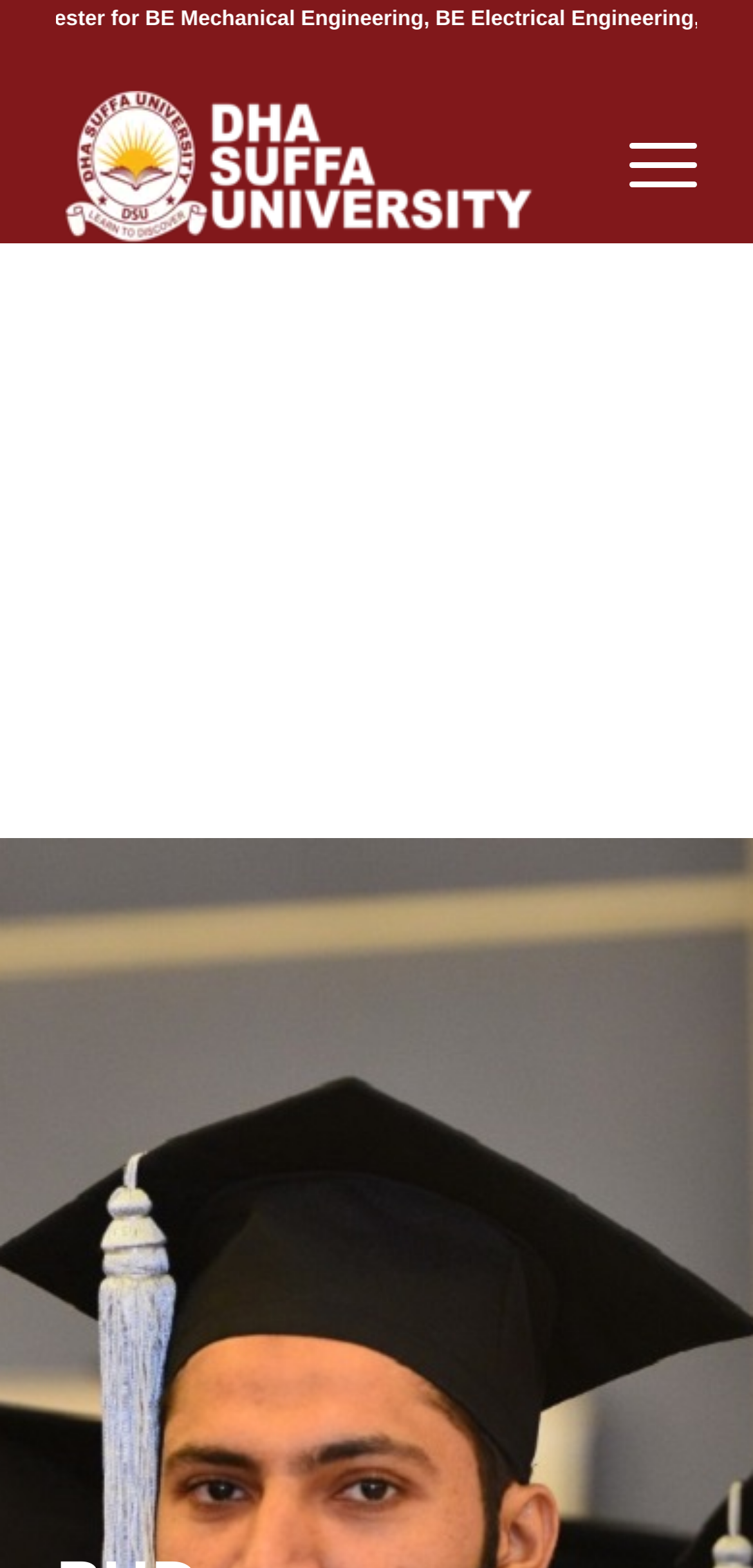Locate and extract the headline of this webpage.

PHD MANAGEMENT
SCIENCES